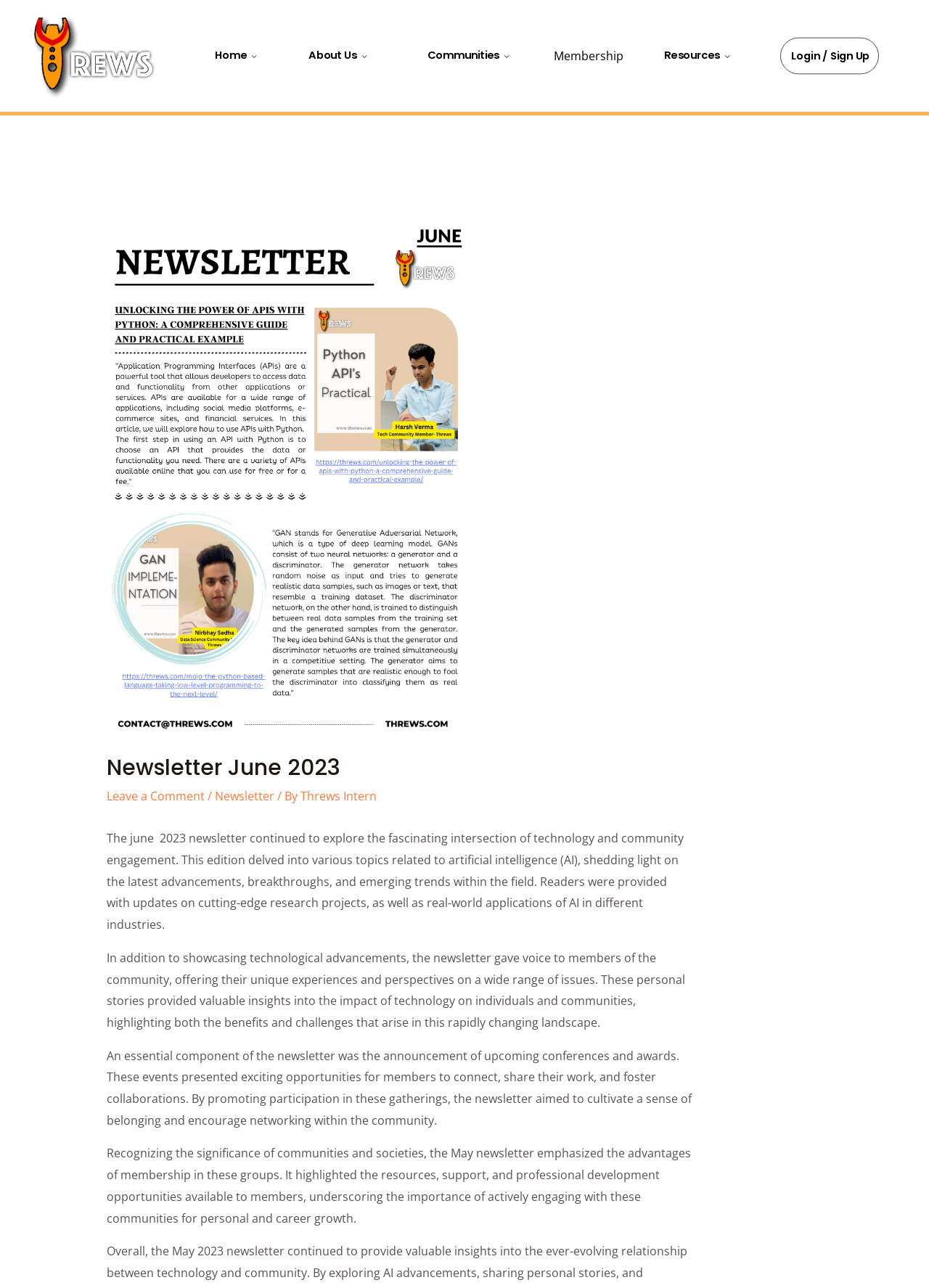Identify the bounding box coordinates for the UI element described as: "Threws Intern". The coordinates should be provided as four floats between 0 and 1: [left, top, right, bottom].

[0.323, 0.612, 0.405, 0.624]